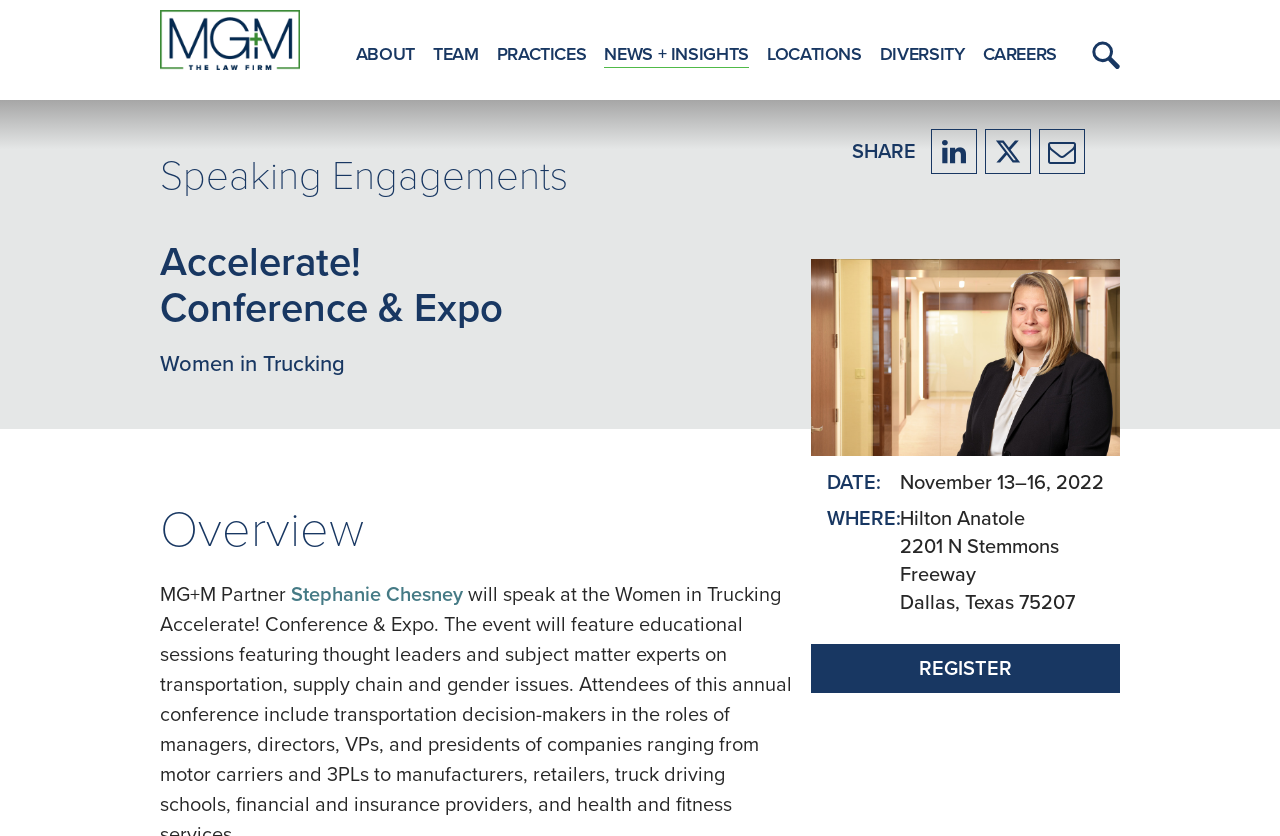Detail the webpage's structure and highlights in your description.

The webpage is about the Accelerate! Conference & Expo organized by MG+M The Law Firm. At the top left corner, there is an MGM logo image with a link to the MGM website. Next to the logo, there are several navigation links, including ABOUT, TEAM, PRACTICES, NEWS + INSIGHTS, LOCATIONS, DIVERSITY, and CAREERS, which are aligned horizontally.

Below the navigation links, there are three static text elements: "Speaking Engagements", "Accelerate! Conference & Expo", and "Women in Trucking", which are stacked vertically. The "Accelerate! Conference & Expo" text is larger than the other two.

On the right side of the page, there is a "Toggle Menu" button. Below the button, there are three social media sharing links: "Share to LinkedIn", "Share to X/Twitter", and "Share to Email", which are aligned horizontally.

The main content of the page starts with a heading "Overview". Below the heading, there is a static text "MG+M Partner" followed by a link to "Stephanie Chesney". The conference details are listed below, including the date "November 13–16, 2022" and the location "Hilton Anatole, 2201 N Stemmons Freeway, Dallas, Texas 75207". Finally, there is a "REGISTER" link at the bottom of the page.